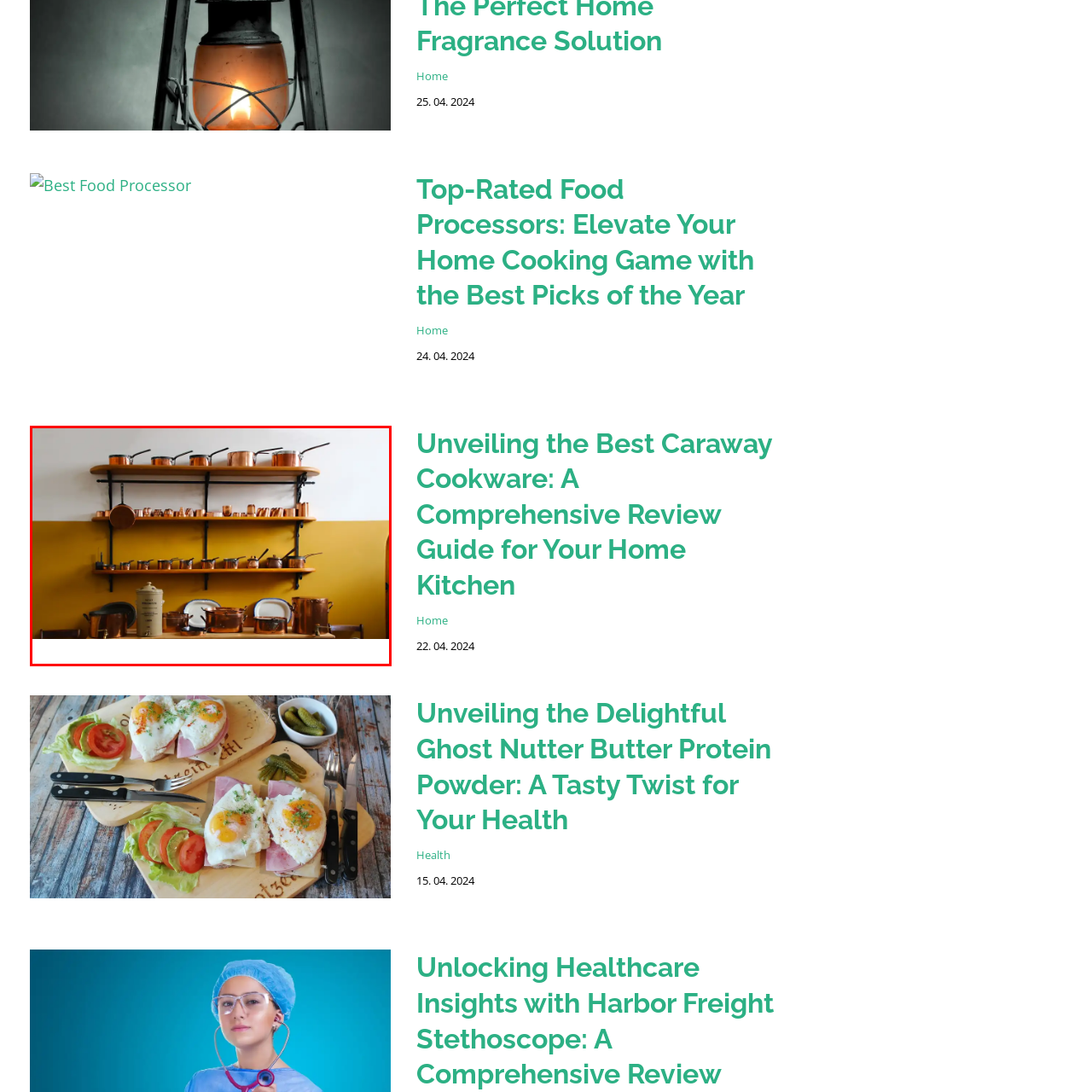Offer a detailed description of the content within the red-framed image.

The image showcases an elegant kitchen shelf adorned with a stunning collection of copper cookware. The meticulous arrangement includes a variety of pots, pans, and utensils, all shining in warm copper tones. A rustic cream-colored canister is placed prominently on the lower shelf, adding a touch of vintage charm to the contemporary setting. The vibrant yellow wall contrasts beautifully with the copper items, creating a cozy and inviting atmosphere perfect for culinary creativity. This setup not only highlights the beauty of copper cookware but also represents a well-organized kitchen space, seamlessly blending functionality with aesthetic appeal.